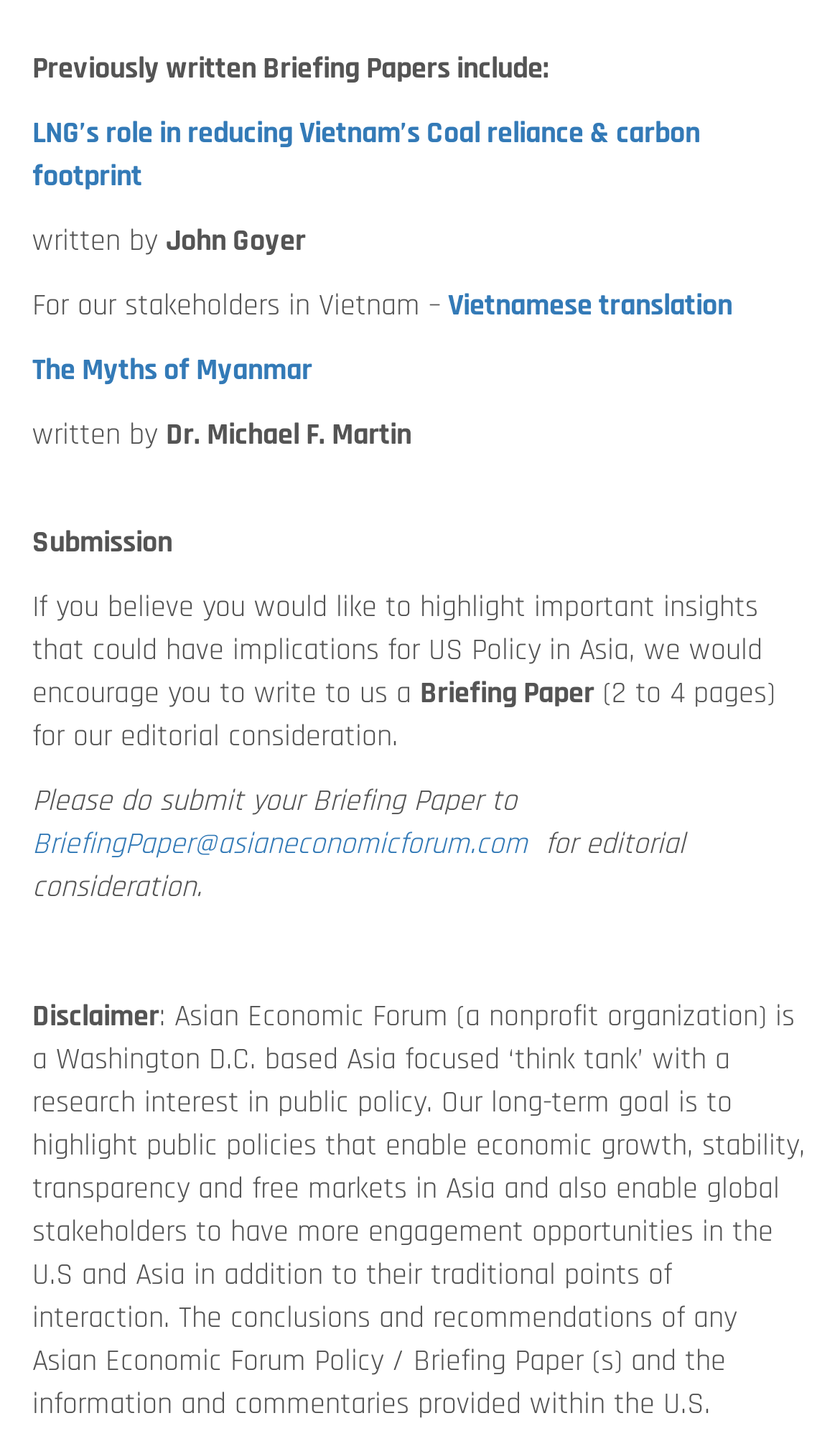Who wrote the briefing paper 'The Myths of Myanmar'?
Using the image as a reference, answer the question with a short word or phrase.

Dr. Michael F. Martin